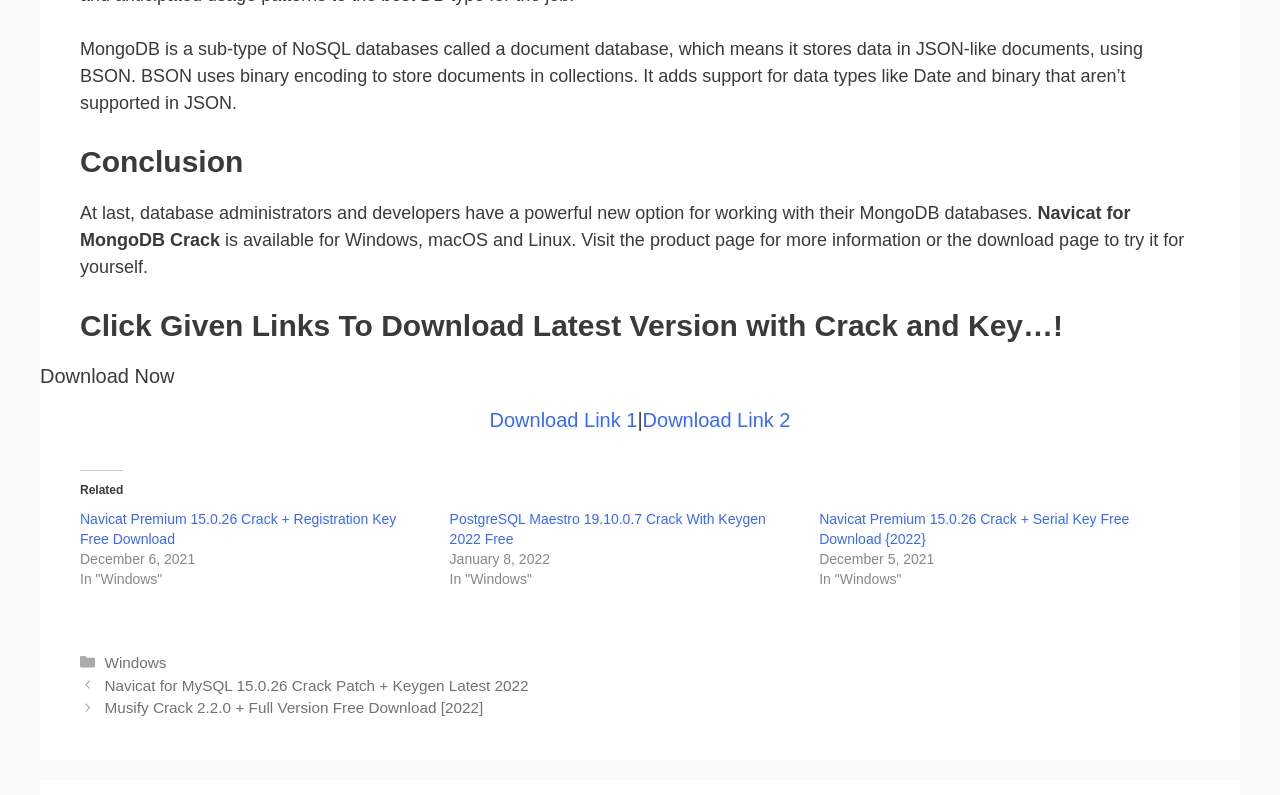Find the bounding box coordinates of the element you need to click on to perform this action: 'Visit the World Travel Catering Expo page'. The coordinates should be represented by four float values between 0 and 1, in the format [left, top, right, bottom].

None